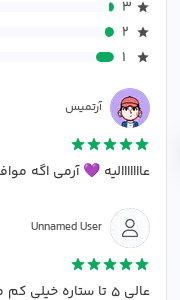What is the common theme among the users' comments?
Please respond to the question with a detailed and informative answer.

Both users, 'آرتمیس' and the 'Unnamed User', have expressed their enthusiasm and appreciation for the app, and their comments reveal that they are fans of the BTS group, a popular K-pop band.